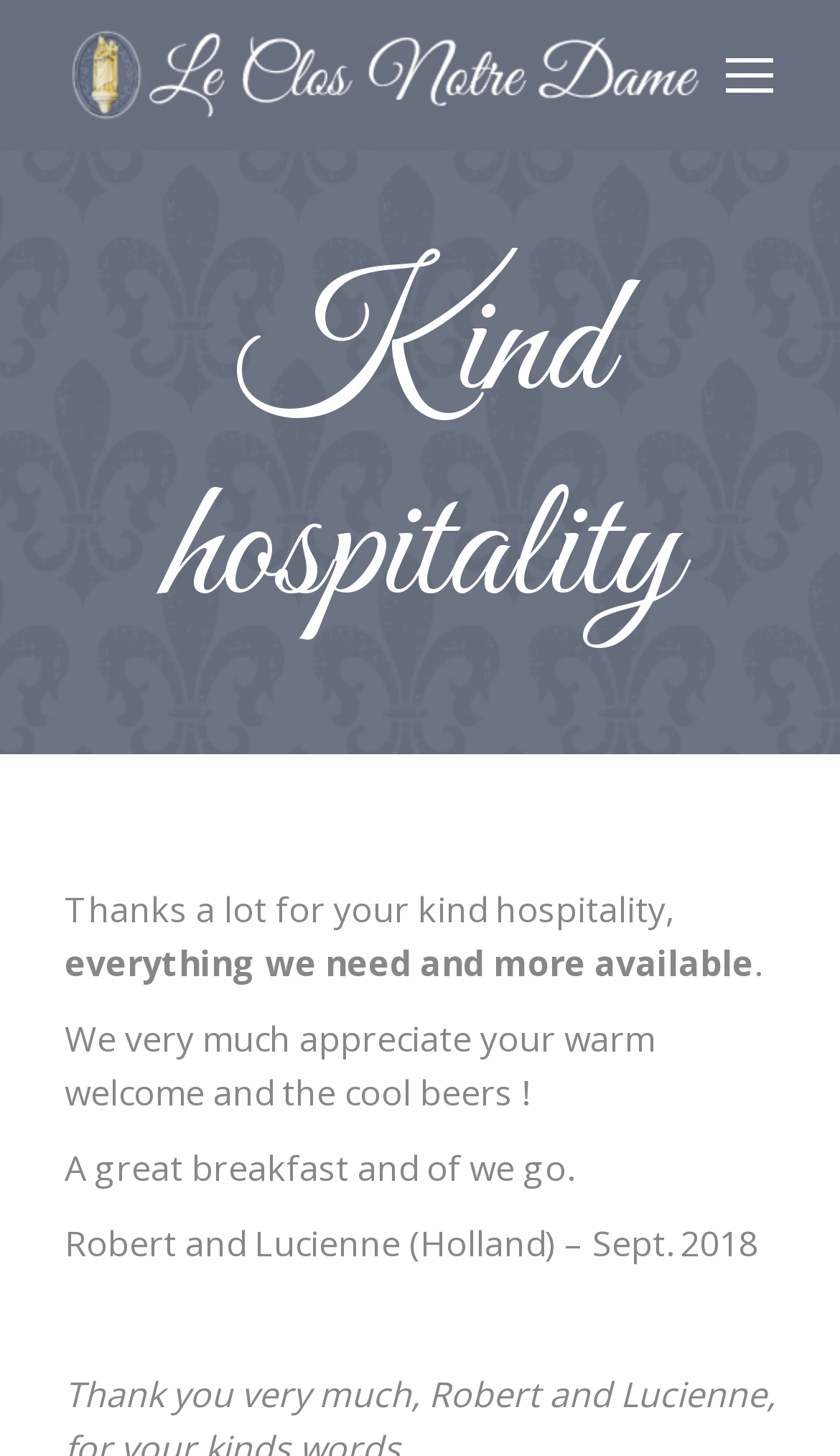Respond to the following query with just one word or a short phrase: 
What is mentioned as being available at the accommodation?

everything we need and more